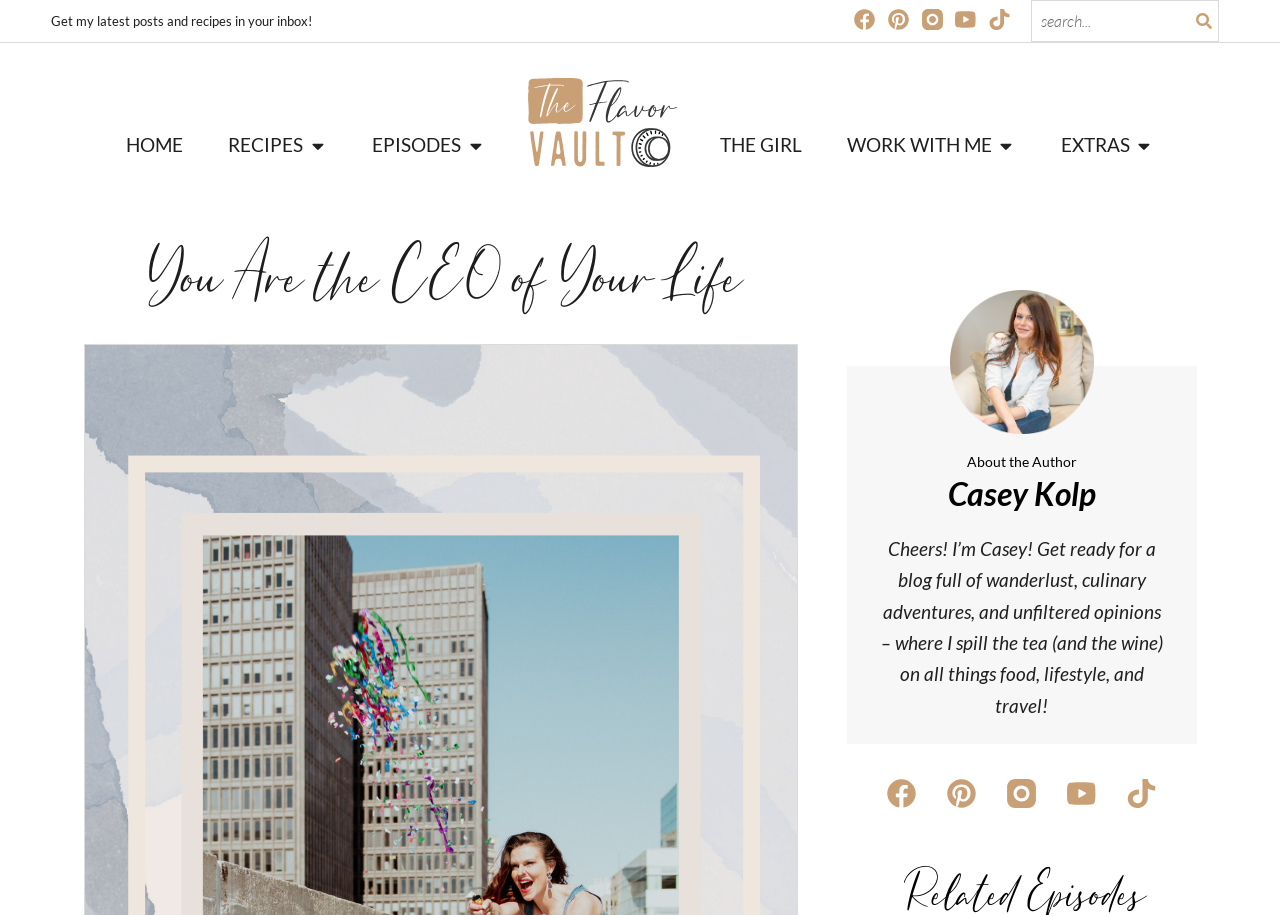Pinpoint the bounding box coordinates of the clickable area necessary to execute the following instruction: "Read about the author". The coordinates should be given as four float numbers between 0 and 1, namely [left, top, right, bottom].

[0.755, 0.496, 0.841, 0.514]